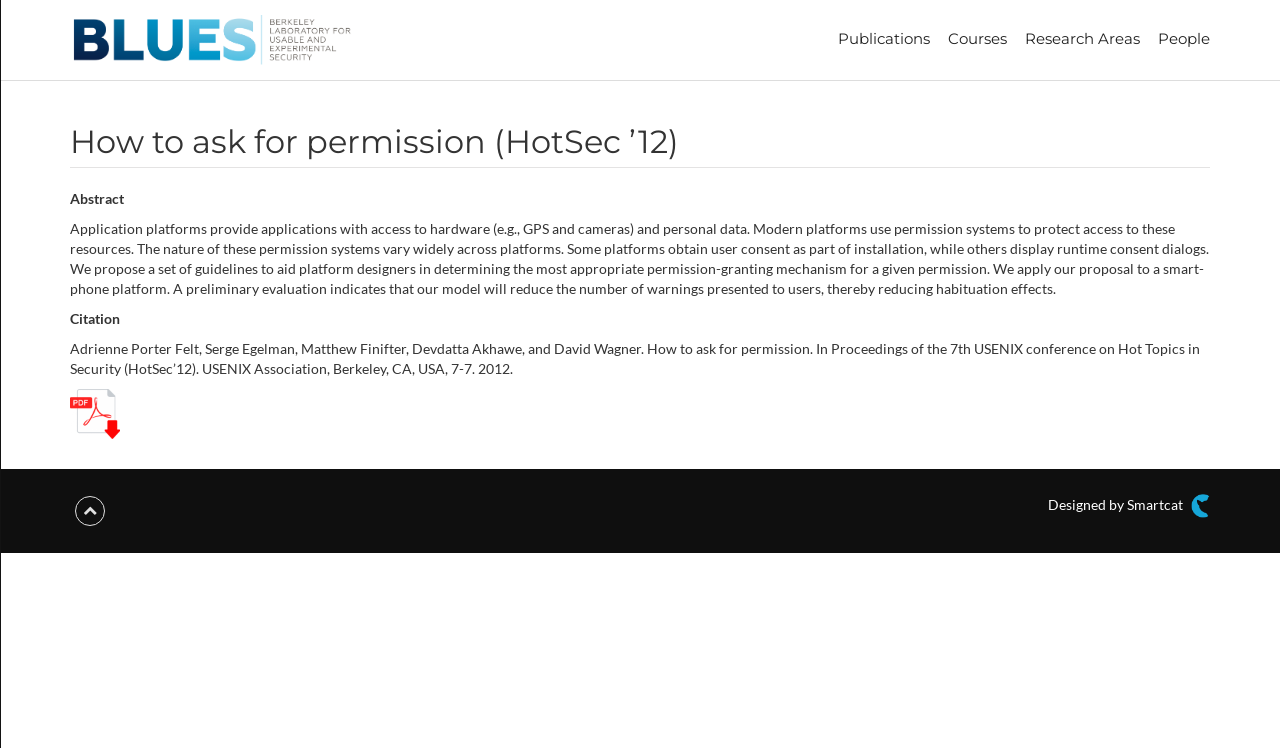Locate the bounding box coordinates of the UI element described by: "Belize Lounge". The bounding box coordinates should consist of four float numbers between 0 and 1, i.e., [left, top, right, bottom].

None